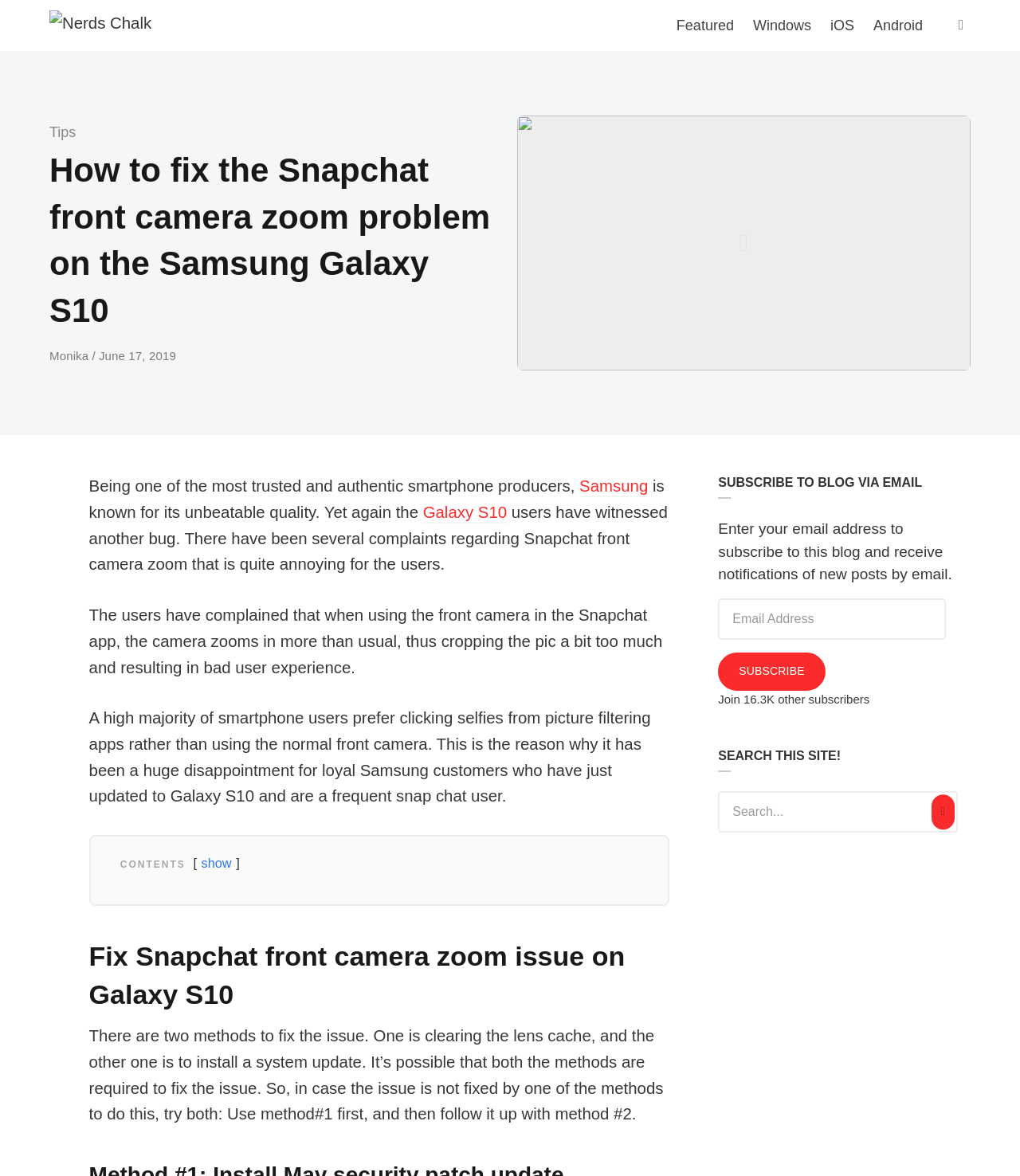What is the brand of smartphone mentioned in the article?
Offer a detailed and full explanation in response to the question.

The article mentions Samsung as the brand of smartphone that is known for its unbeatable quality, and specifically talks about the Galaxy S10 model.